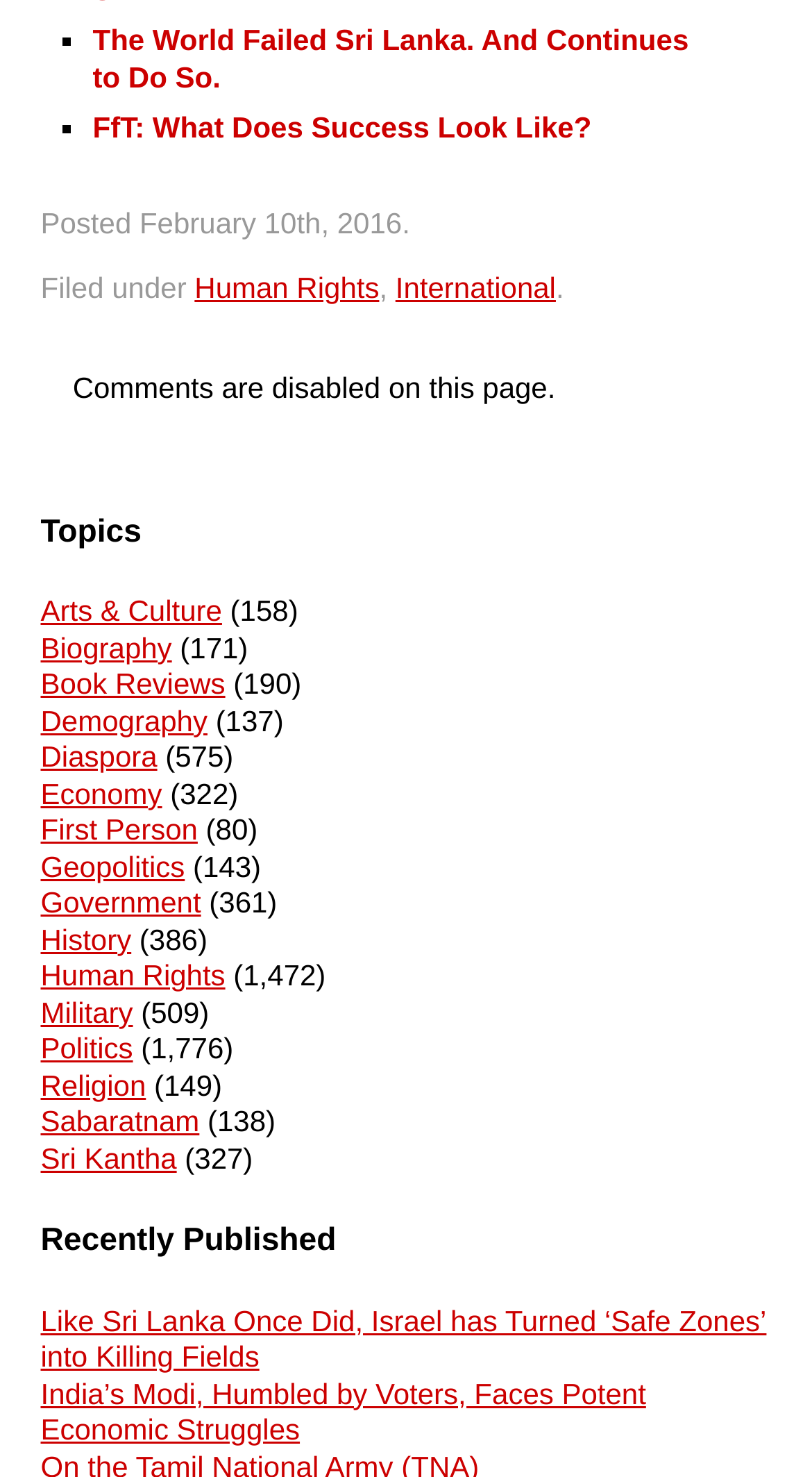Locate the bounding box coordinates of the element that should be clicked to fulfill the instruction: "Click on the link 'The World Failed Sri Lanka. And Continues to Do So.'".

[0.114, 0.016, 0.848, 0.063]